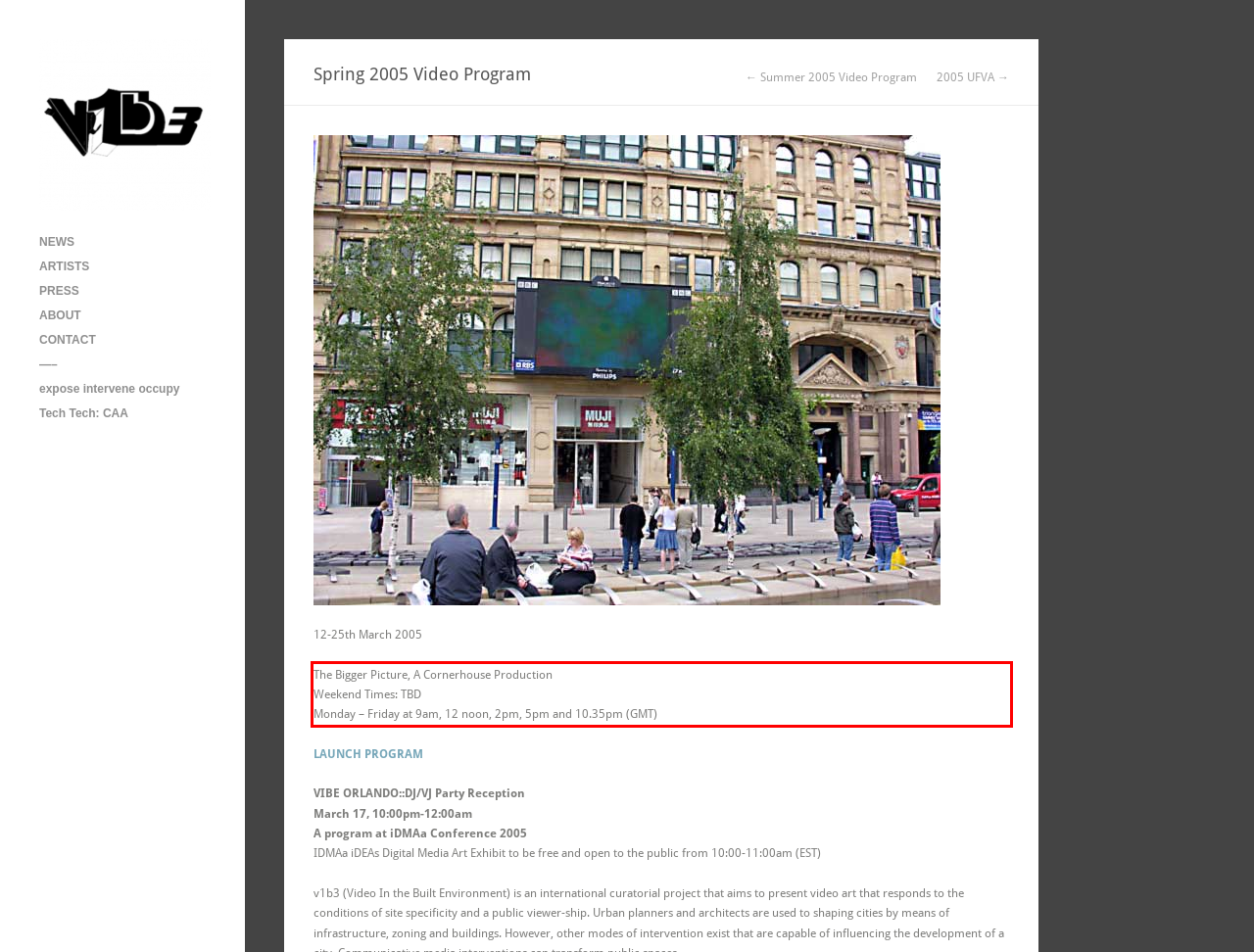The screenshot provided shows a webpage with a red bounding box. Apply OCR to the text within this red bounding box and provide the extracted content.

The Bigger Picture, A Cornerhouse Production Weekend Times: TBD Monday – Friday at 9am, 12 noon, 2pm, 5pm and 10.35pm (GMT)